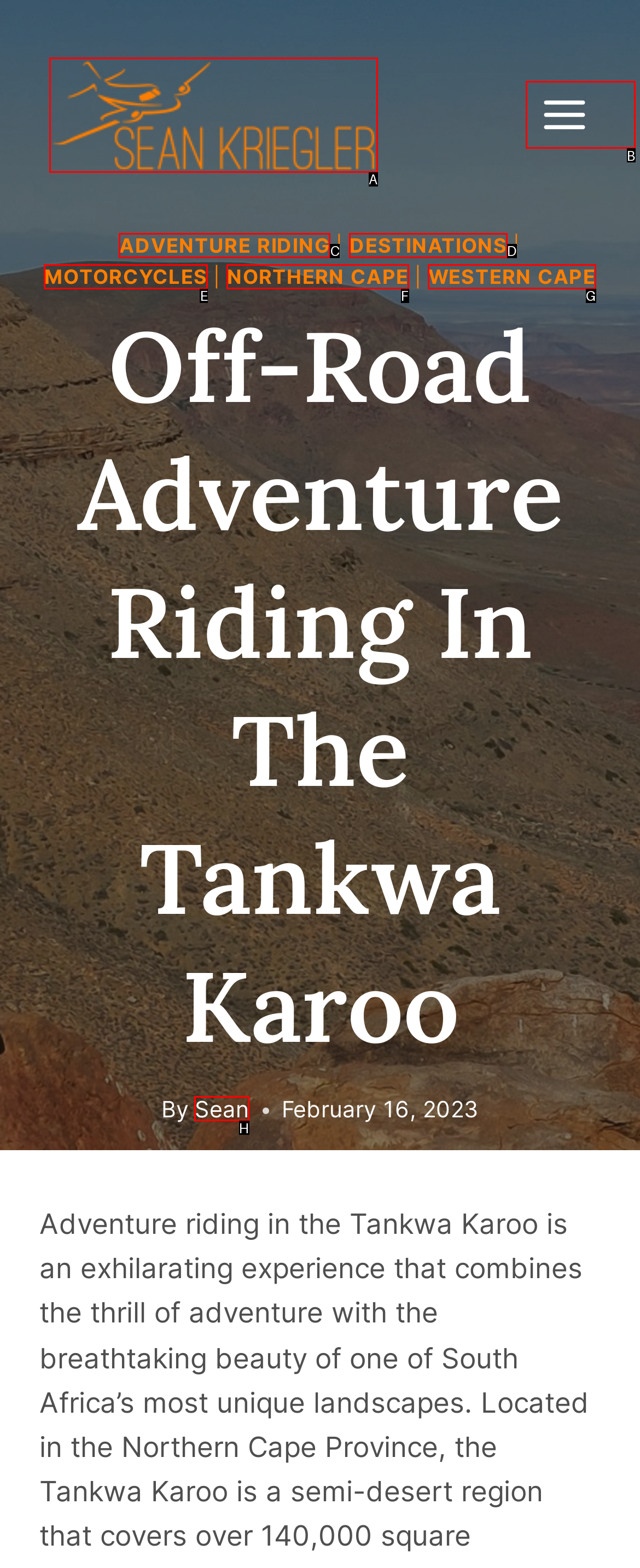Identify the correct HTML element to click for the task: Go to CERTIFICATIONS page. Provide the letter of your choice.

None